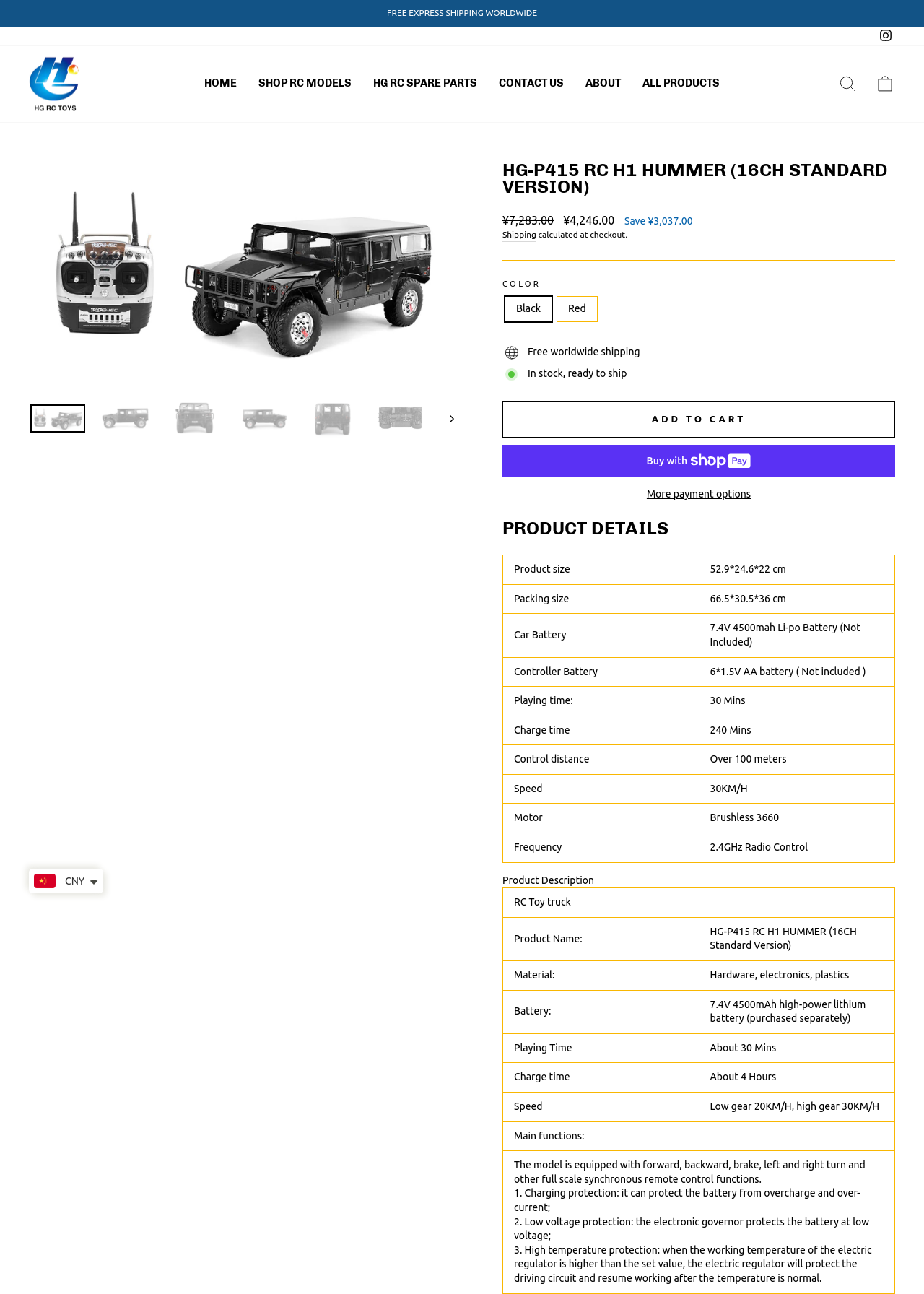Identify the bounding box coordinates of the element that should be clicked to fulfill this task: "Click the 'HG RC TOYS' link". The coordinates should be provided as four float numbers between 0 and 1, i.e., [left, top, right, bottom].

[0.031, 0.044, 0.086, 0.086]